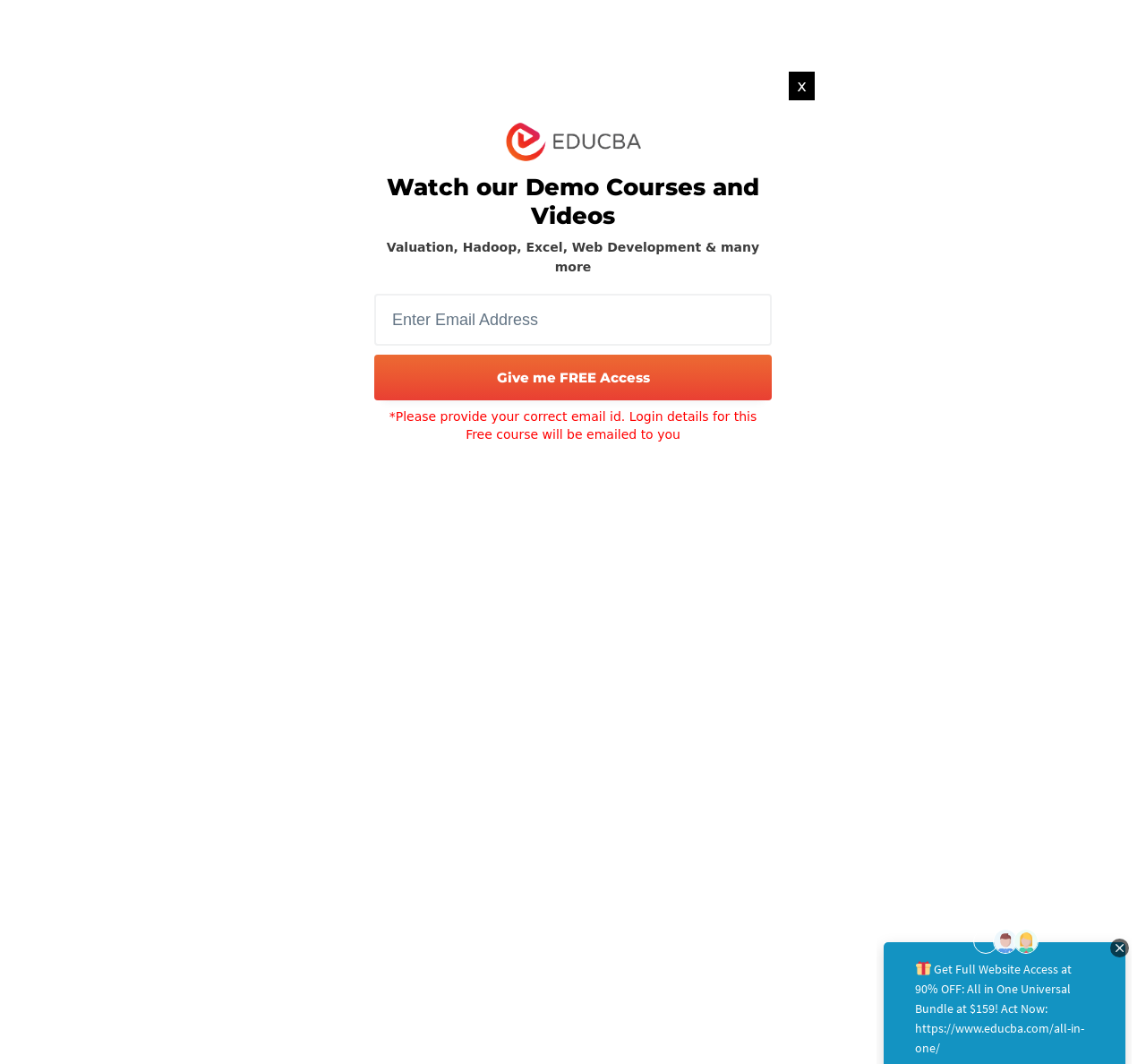Please identify the bounding box coordinates of the region to click in order to complete the task: "Search for tutorials or courses". The coordinates must be four float numbers between 0 and 1, specified as [left, top, right, bottom].

[0.662, 0.053, 0.842, 0.084]